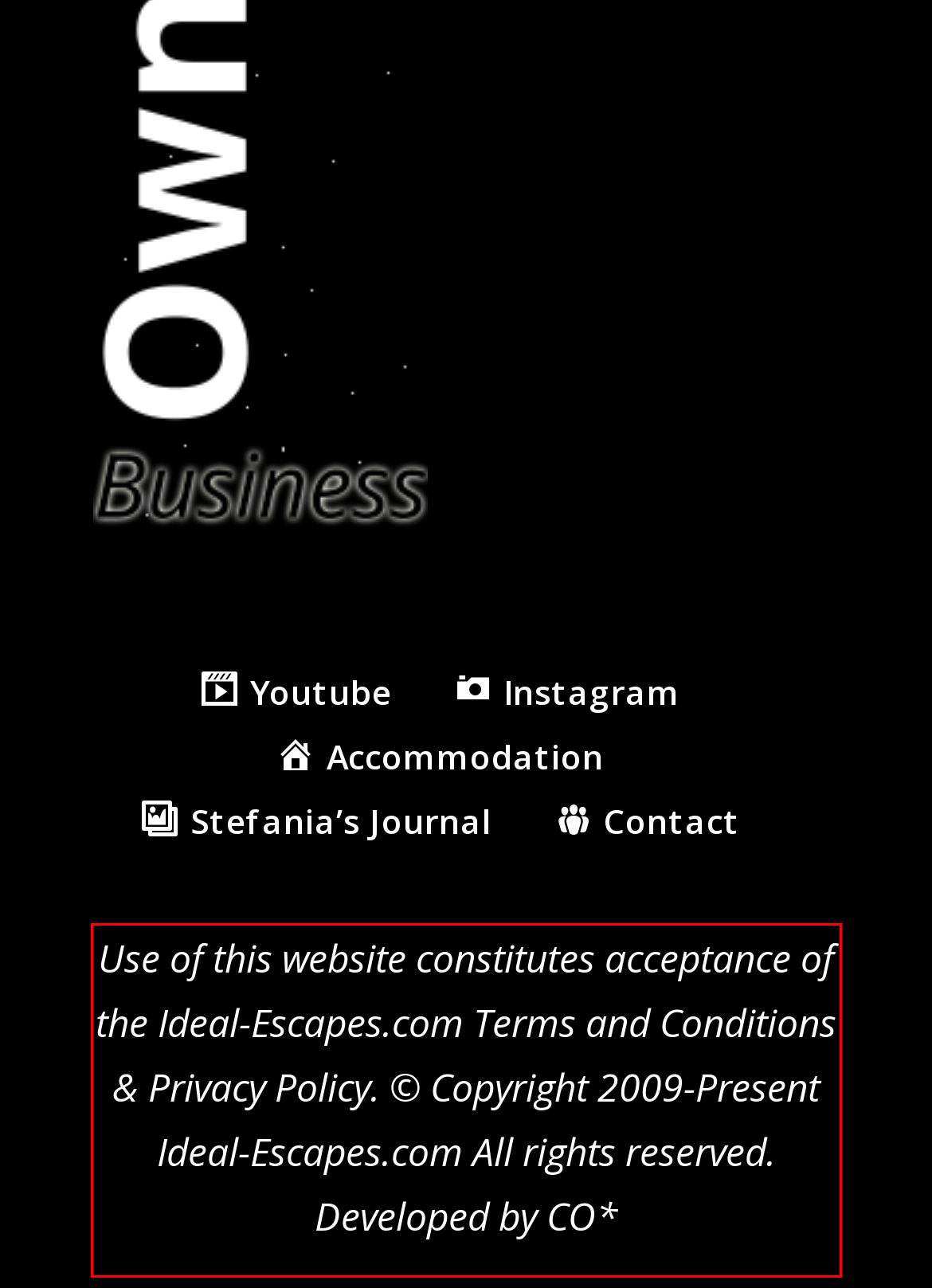Review the webpage screenshot provided, and perform OCR to extract the text from the red bounding box.

Use of this website constitutes acceptance of the Ideal-Escapes.com Terms and Conditions & Privacy Policy. © Copyright 2009-Present Ideal-Escapes.com All rights reserved. Developed by CO*